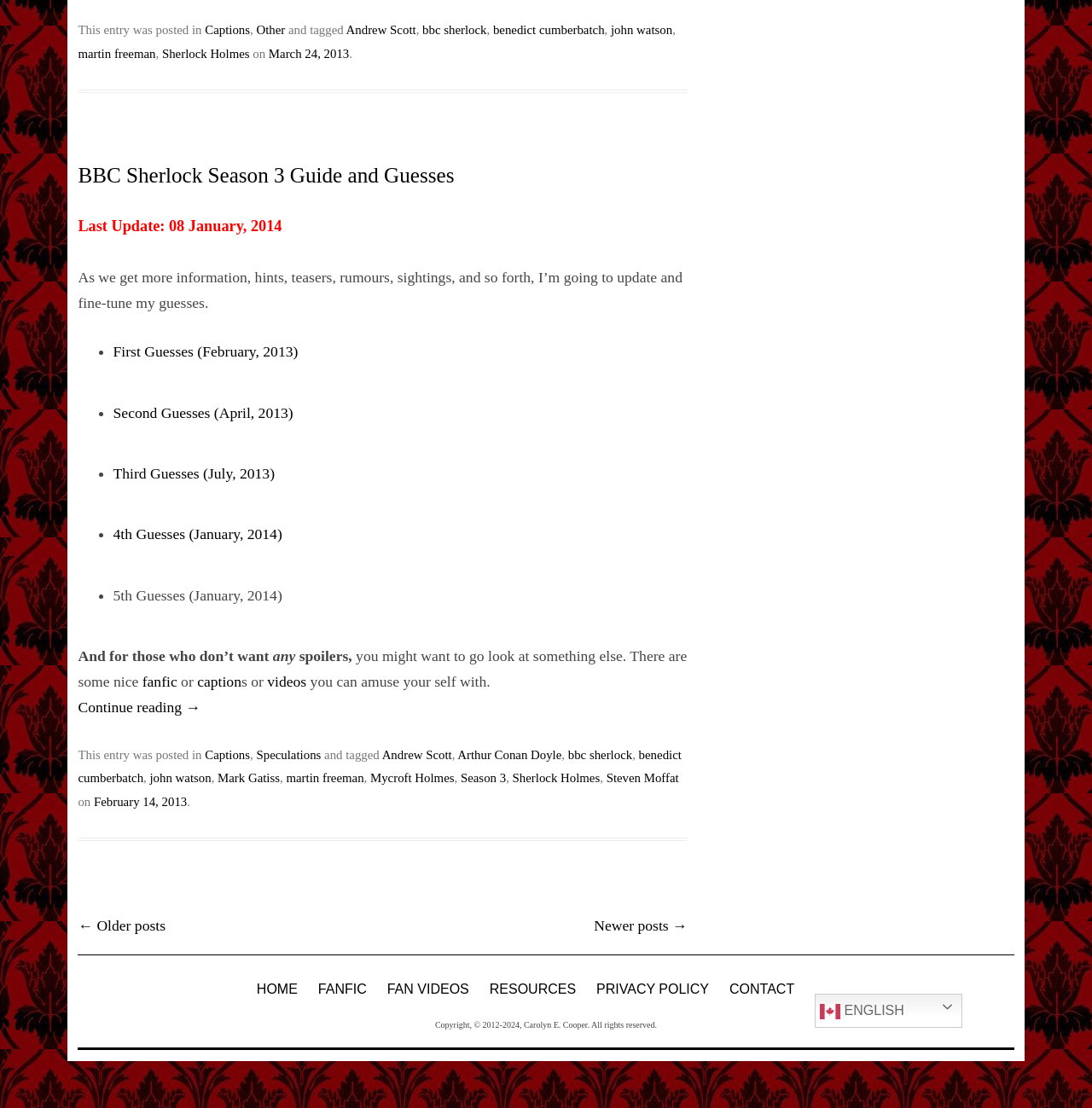Please identify the bounding box coordinates of the element I should click to complete this instruction: 'Click on the 'Continue reading →' link'. The coordinates should be given as four float numbers between 0 and 1, like this: [left, top, right, bottom].

[0.071, 0.631, 0.184, 0.646]